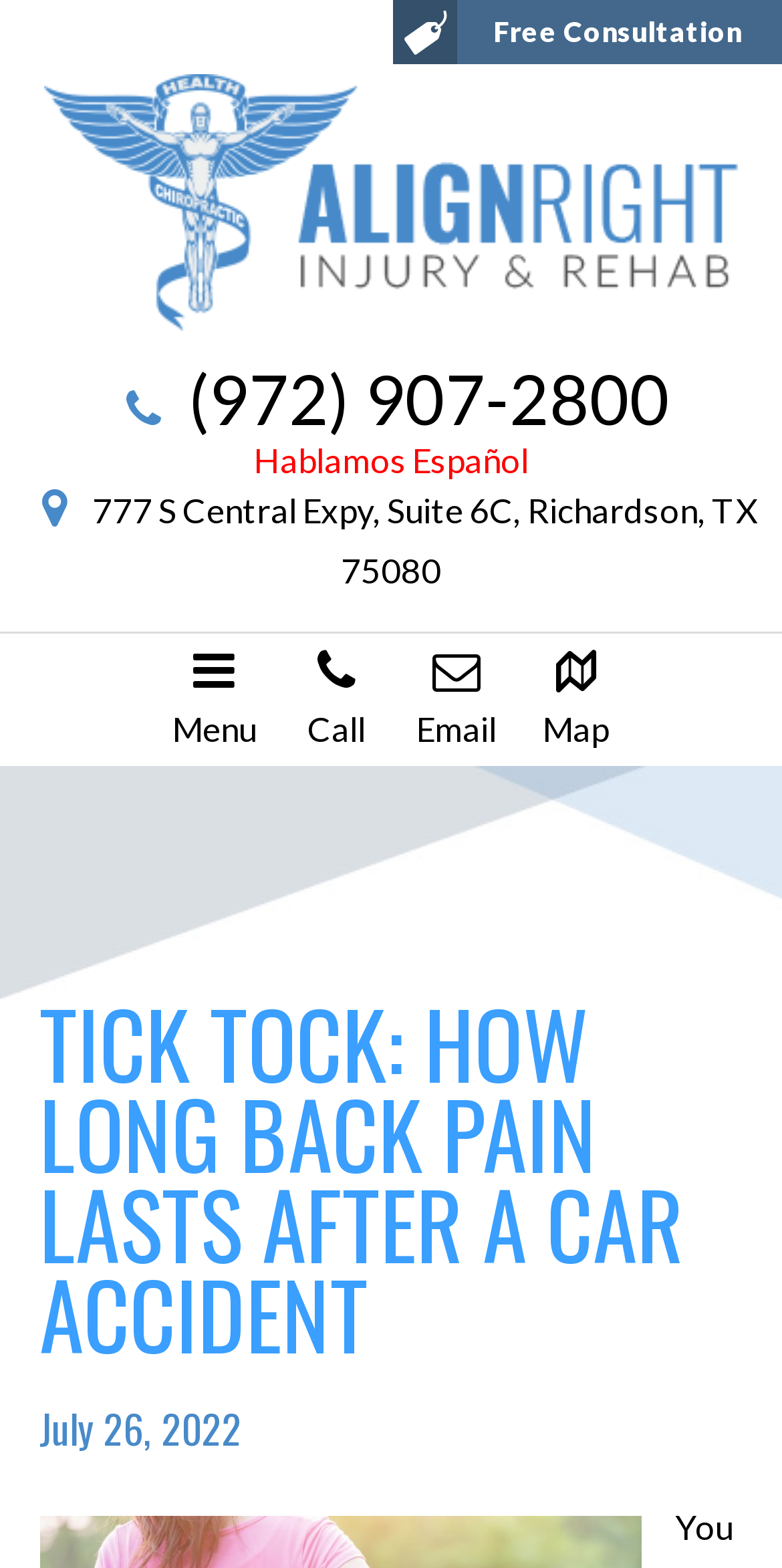Answer the following query with a single word or phrase:
What is the address of the office?

777 S Central Expy, Suite 6C, Richardson, TX 75080